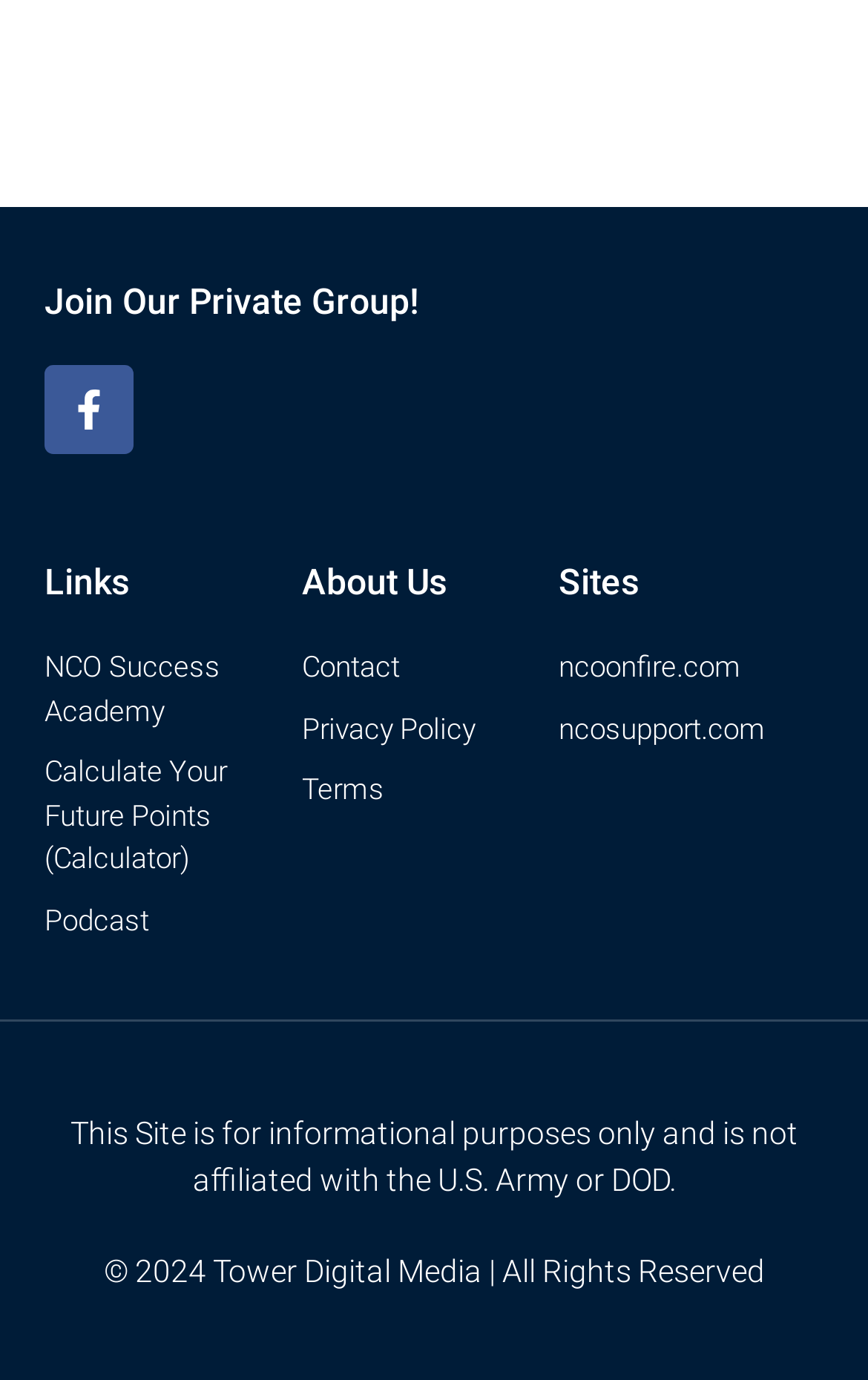Find and specify the bounding box coordinates that correspond to the clickable region for the instruction: "Visit NCO Success Academy".

[0.051, 0.468, 0.347, 0.531]